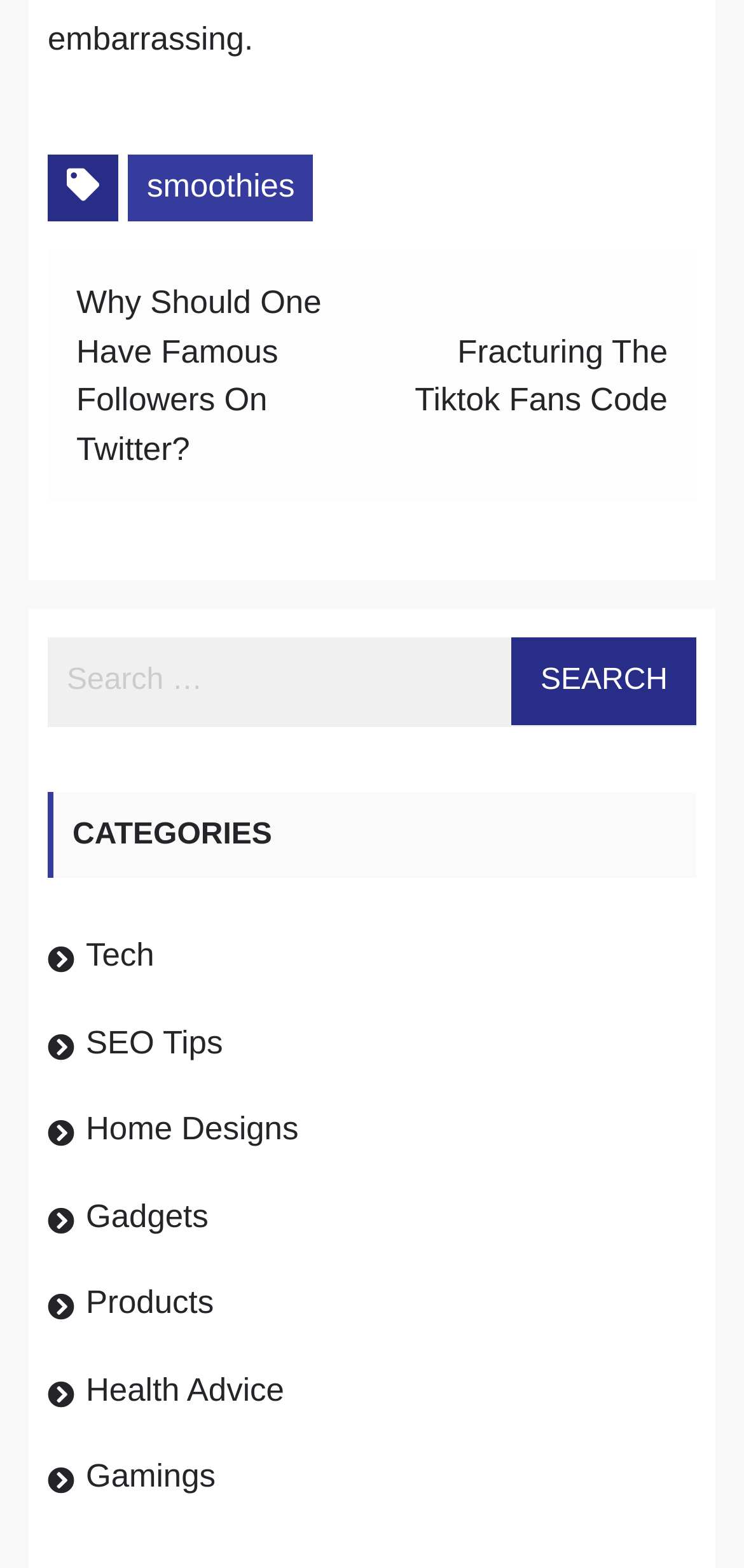Determine the coordinates of the bounding box that should be clicked to complete the instruction: "search for something". The coordinates should be represented by four float numbers between 0 and 1: [left, top, right, bottom].

[0.064, 0.406, 0.936, 0.464]